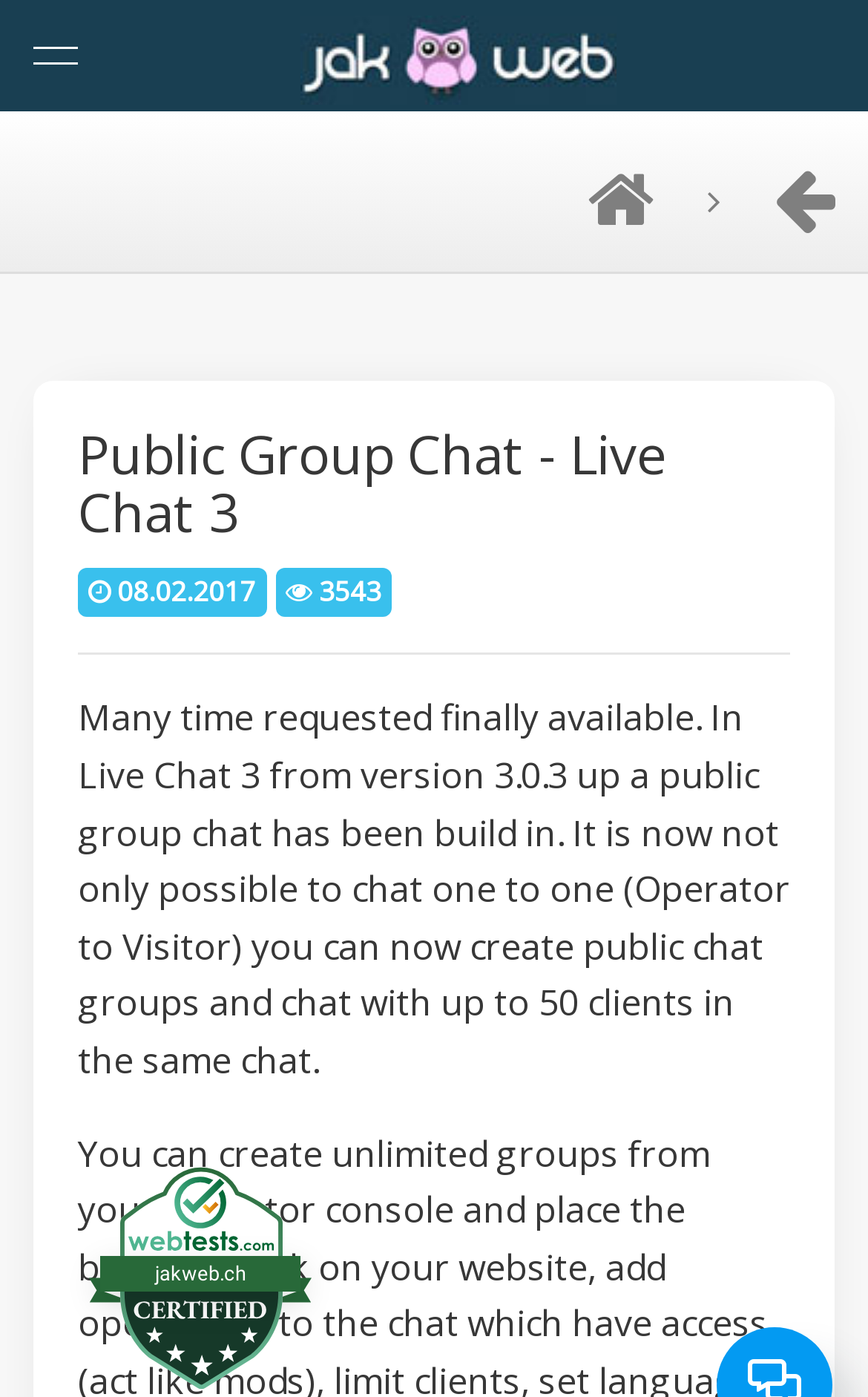What is the URL of the company website? Look at the image and give a one-word or short phrase answer.

jakweb.ch